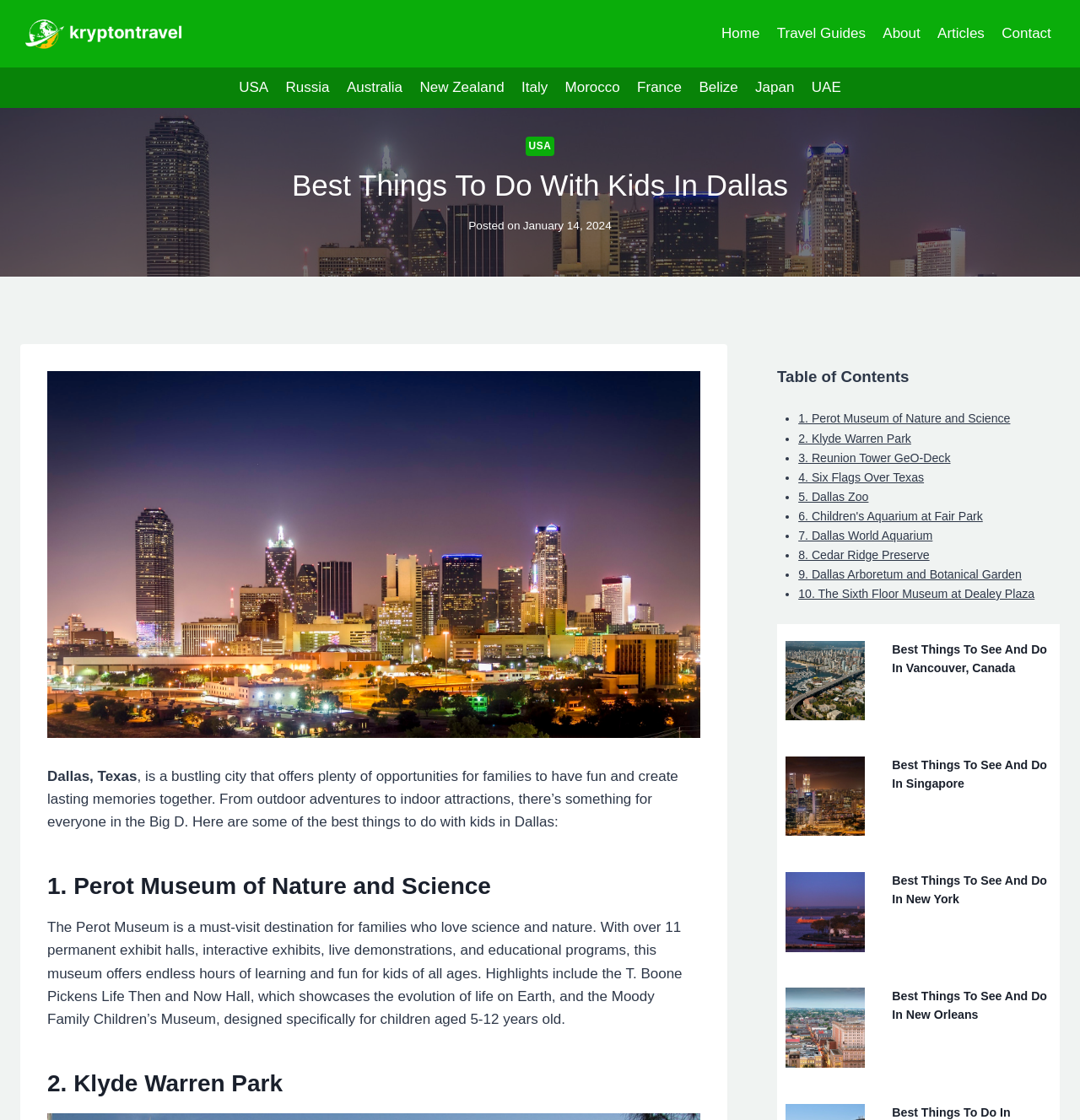What is the first attraction mentioned in the article? Please answer the question using a single word or phrase based on the image.

Perot Museum of Nature and Science